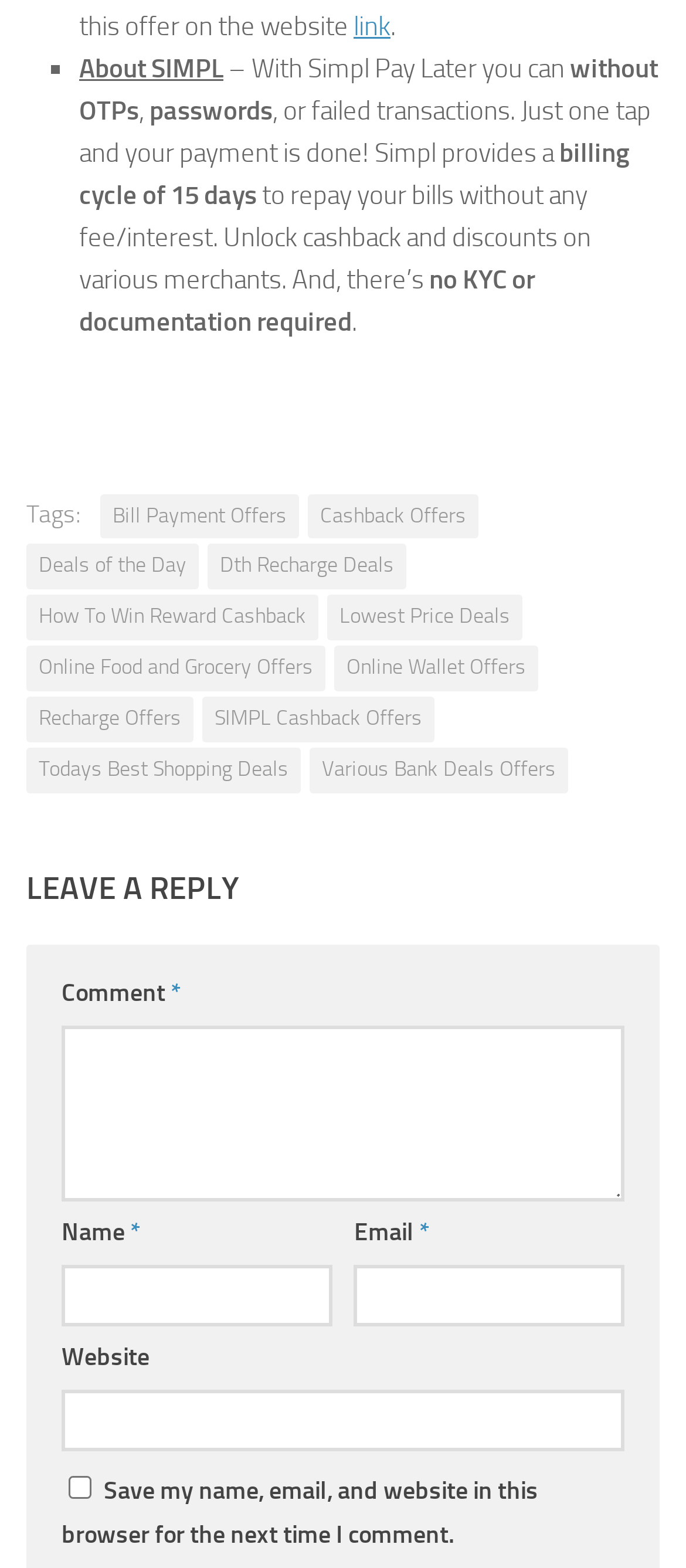Given the description: "Deals of the Day", determine the bounding box coordinates of the UI element. The coordinates should be formatted as four float numbers between 0 and 1, [left, top, right, bottom].

[0.038, 0.347, 0.29, 0.376]